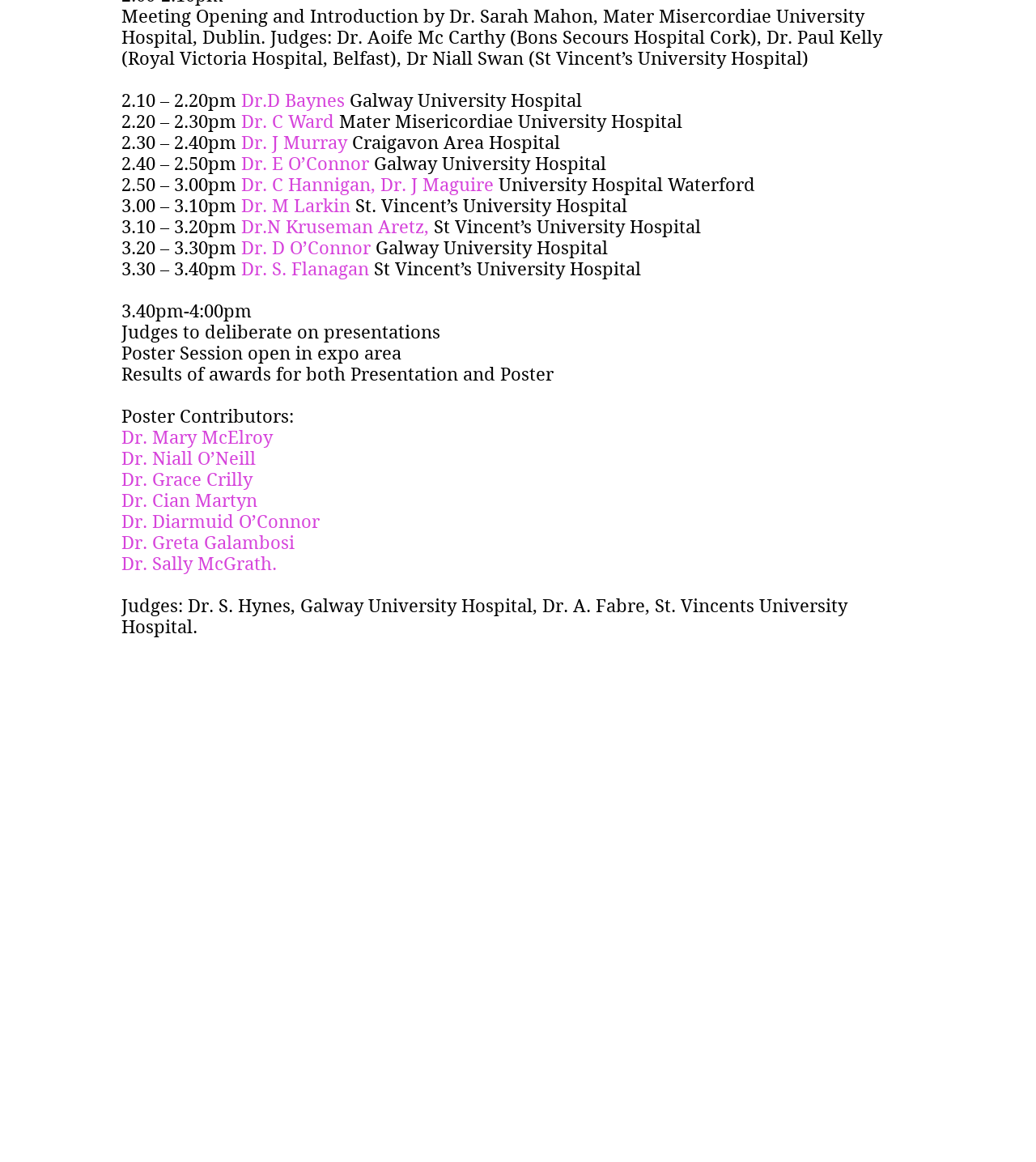What is the meeting opening and introduction by?
Look at the image and provide a short answer using one word or a phrase.

Dr. Sarah Mahon